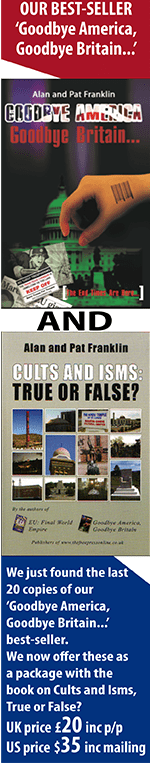Please provide a comprehensive response to the question below by analyzing the image: 
How many copies of the first book are left?

The promotional text at the bottom of the image informs viewers that only 20 copies of the first book are left, and outlines a special offer for purchasing both books.